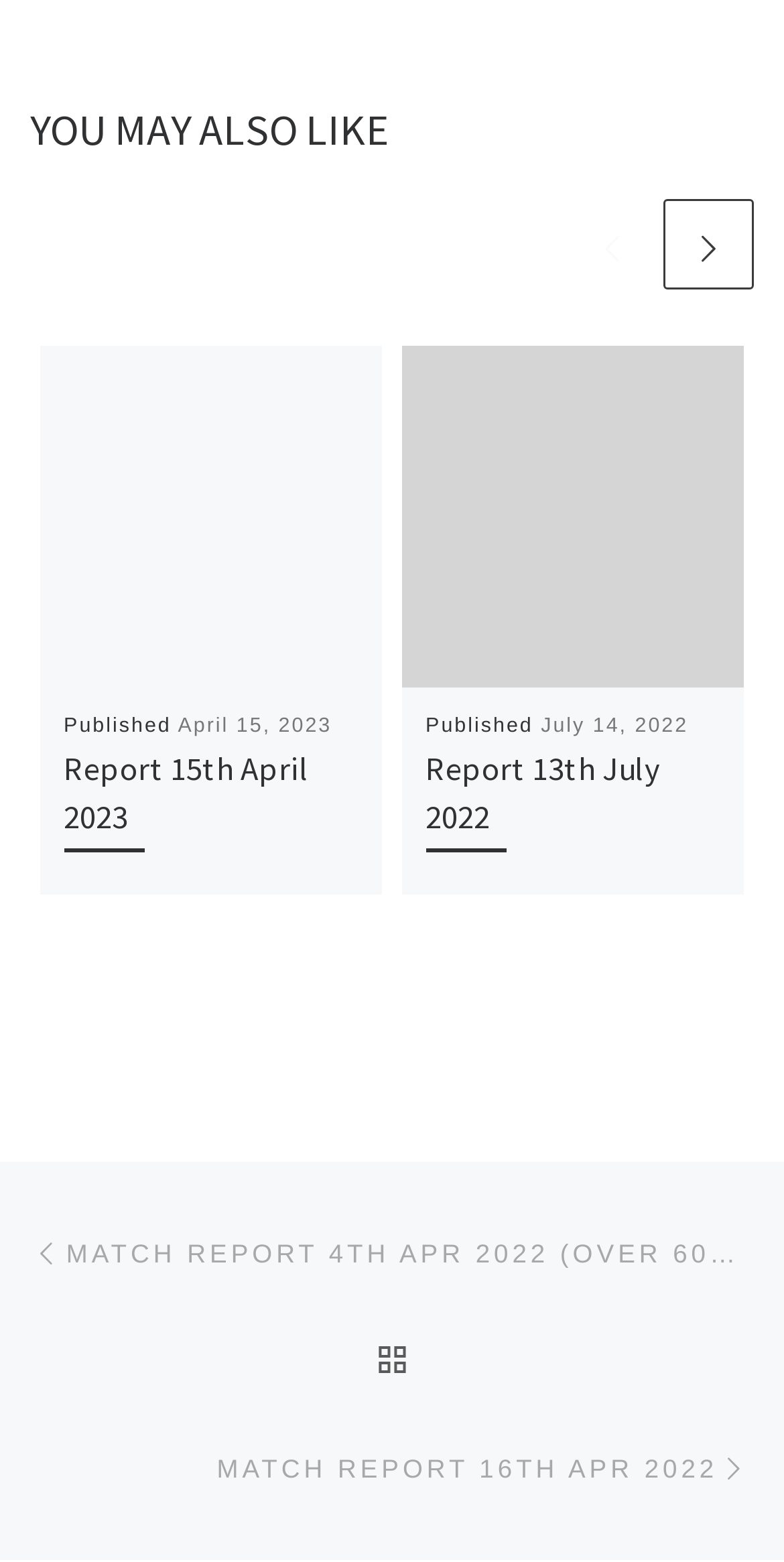Identify the bounding box coordinates for the UI element described as: "title="Next related articles"".

[0.846, 0.127, 0.962, 0.185]